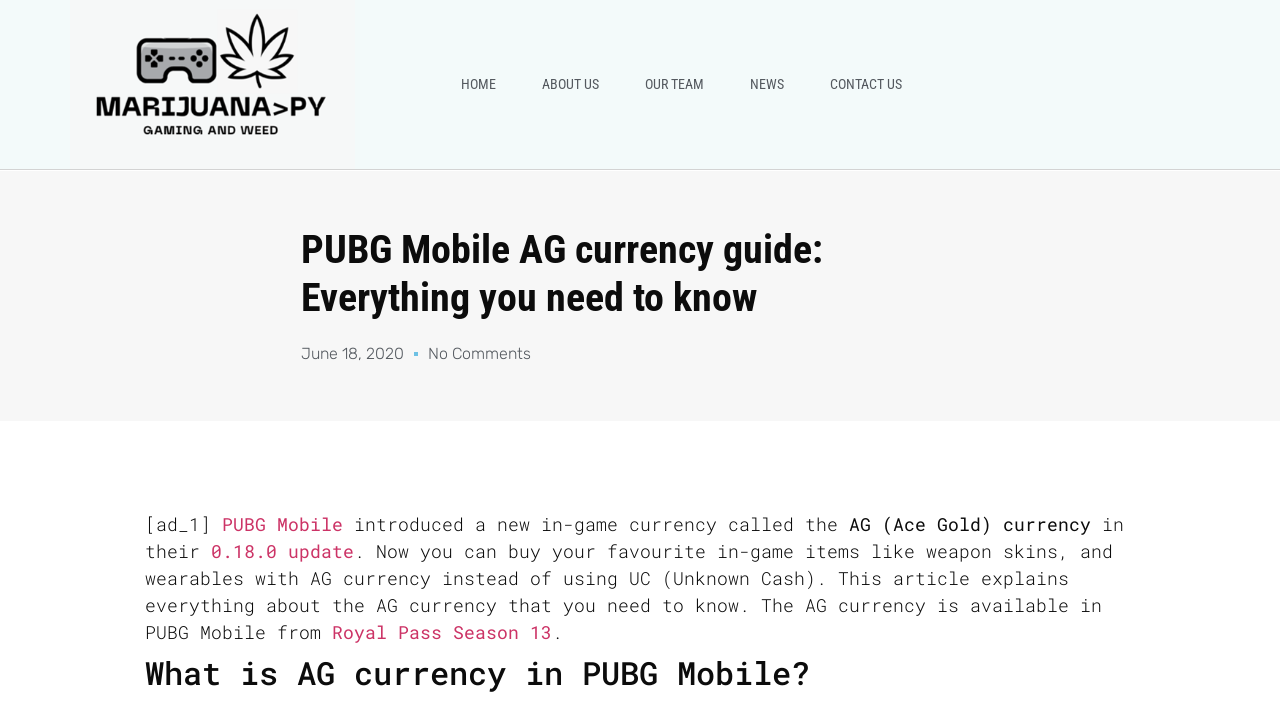Could you locate the bounding box coordinates for the section that should be clicked to accomplish this task: "Learn more about 0.18.0 update".

[0.165, 0.757, 0.277, 0.79]